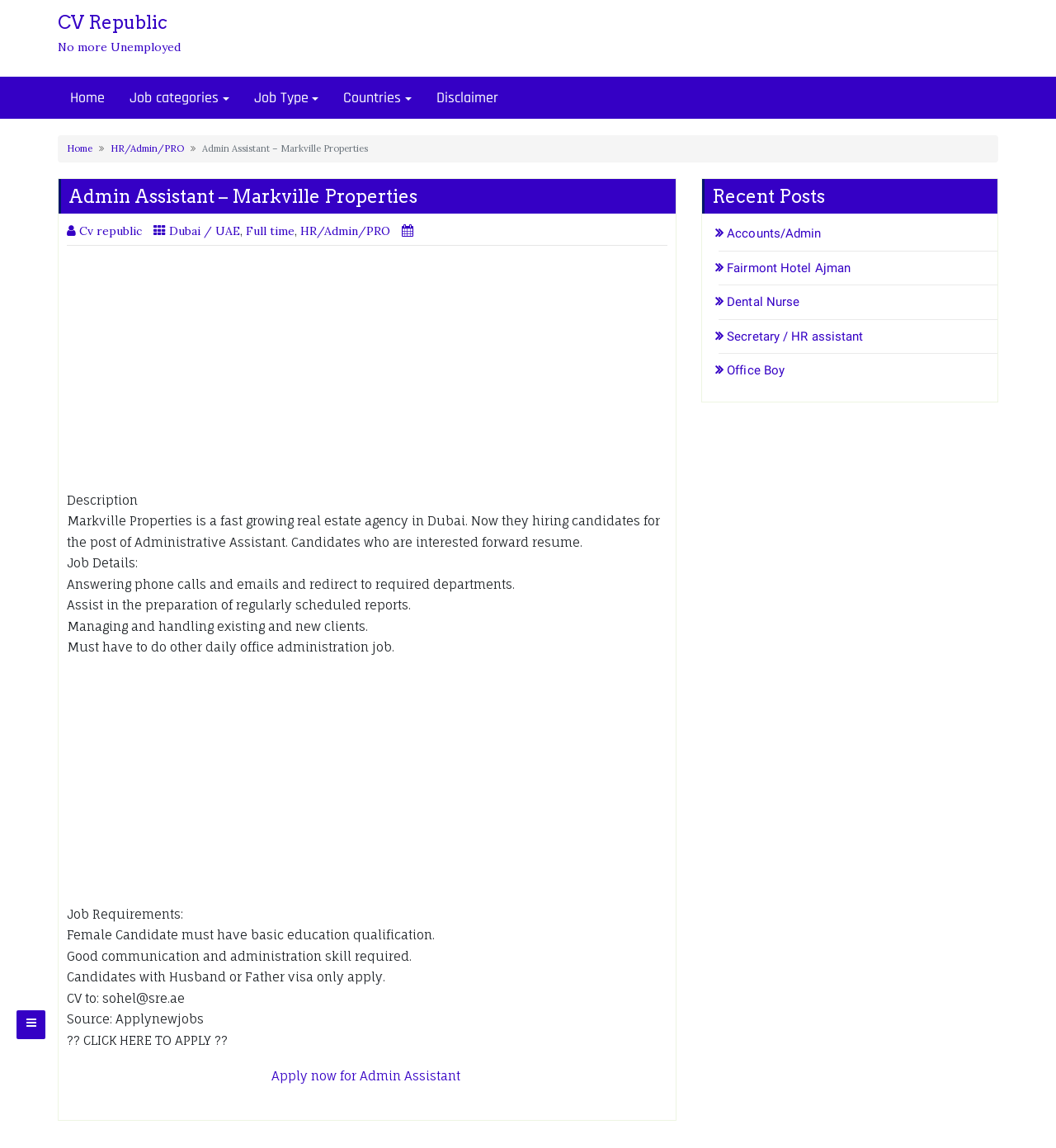From the webpage screenshot, predict the bounding box coordinates (top-left x, top-left y, bottom-right x, bottom-right y) for the UI element described here: Job Type

[0.229, 0.068, 0.313, 0.103]